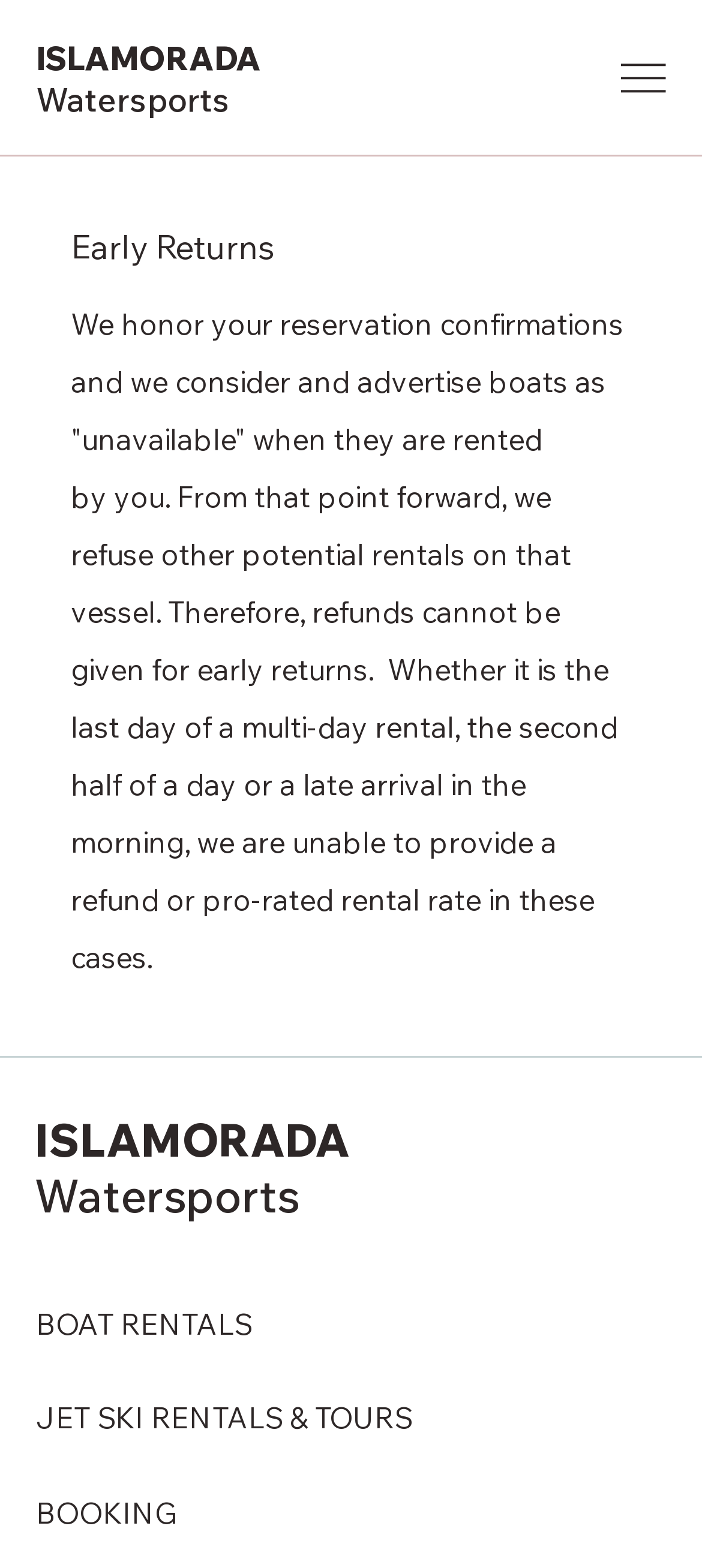What is the main topic of the webpage?
Provide a short answer using one word or a brief phrase based on the image.

Boat rentals and policies